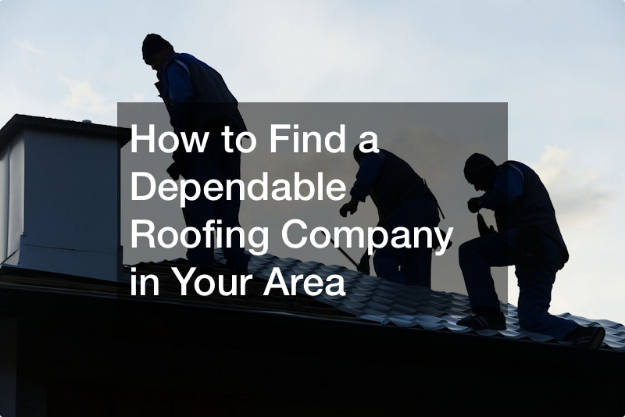What type of roof are the workers on?
Based on the image, please offer an in-depth response to the question.

The scene captures the workers collaboratively focusing on their task atop a sloped roof, indicating that the type of roof they are working on is a sloped roof.